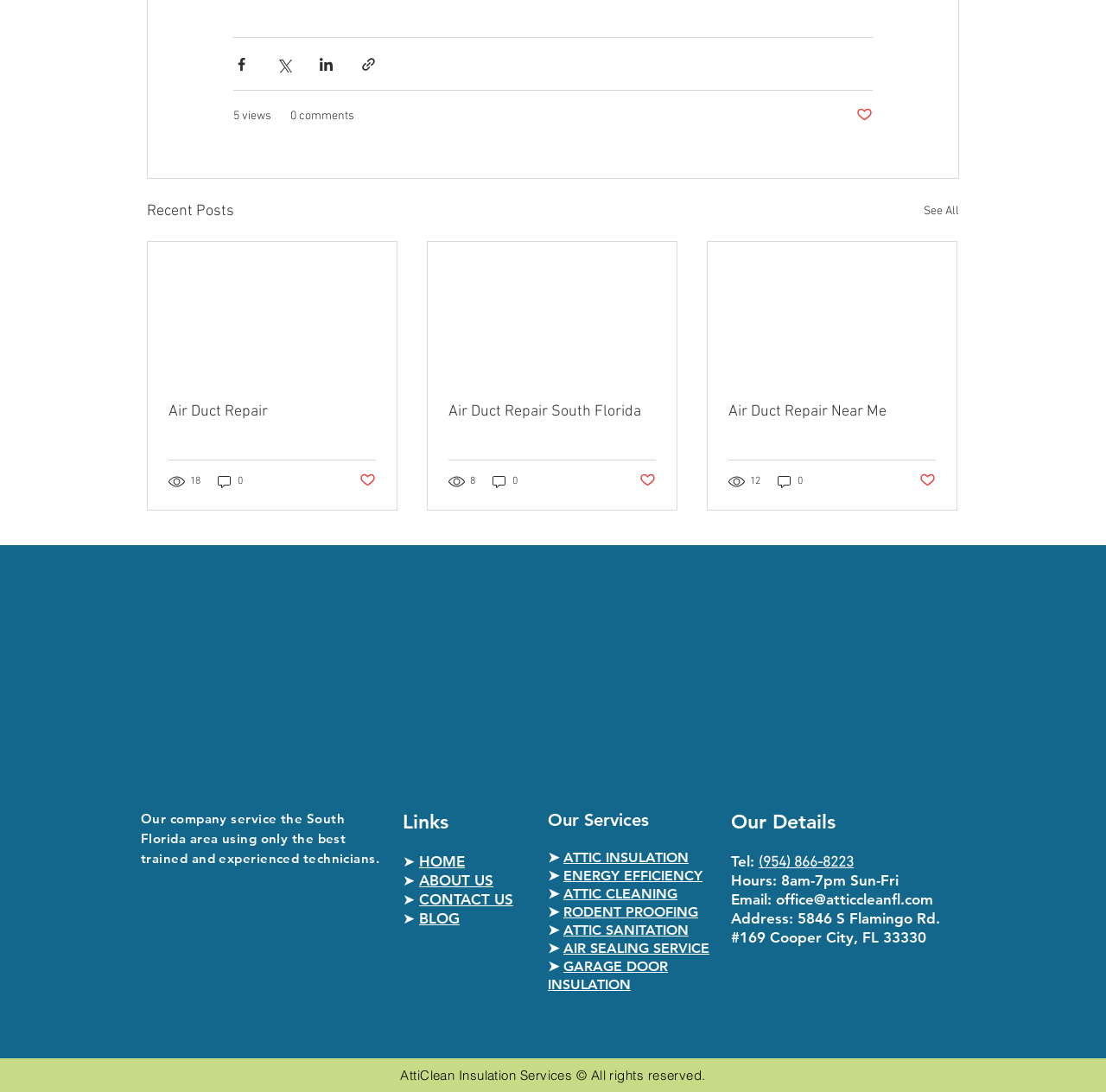Determine the bounding box coordinates of the region to click in order to accomplish the following instruction: "View BUSINESS NEWS, ENTREPRENEURIAL". Provide the coordinates as four float numbers between 0 and 1, specifically [left, top, right, bottom].

None